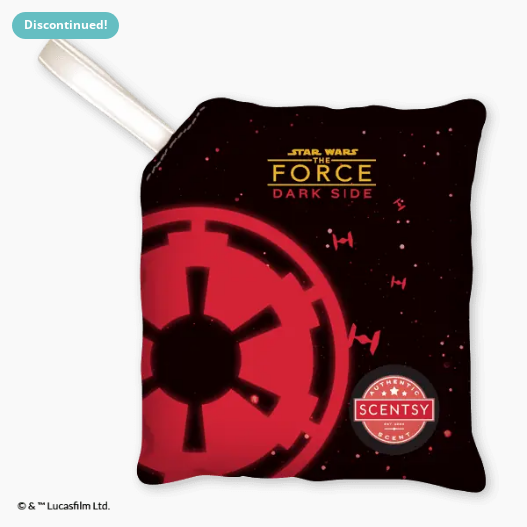Convey all the details present in the image.

The image showcases the "Star Wars: Dark Side of the Force Scent Pak" from Scentsy, featuring a striking design that captures the essence of the iconic franchise. The Scent Pak is adorned in deep blacks and reds, prominently displaying the emblem of the Galactic Empire along with silhouetted TIE fighters in a starry backdrop, evoking a sense of intrigue and power. In the upper corner, a vibrant label announces "Discontinued!" indicating its limited availability. The official Scentsy logo is also visible, emphasizing its authenticity. This scent pack promises to transport fans to a galaxy far, far away through its unique blend of fragrances inspired by the dark side of the Force.